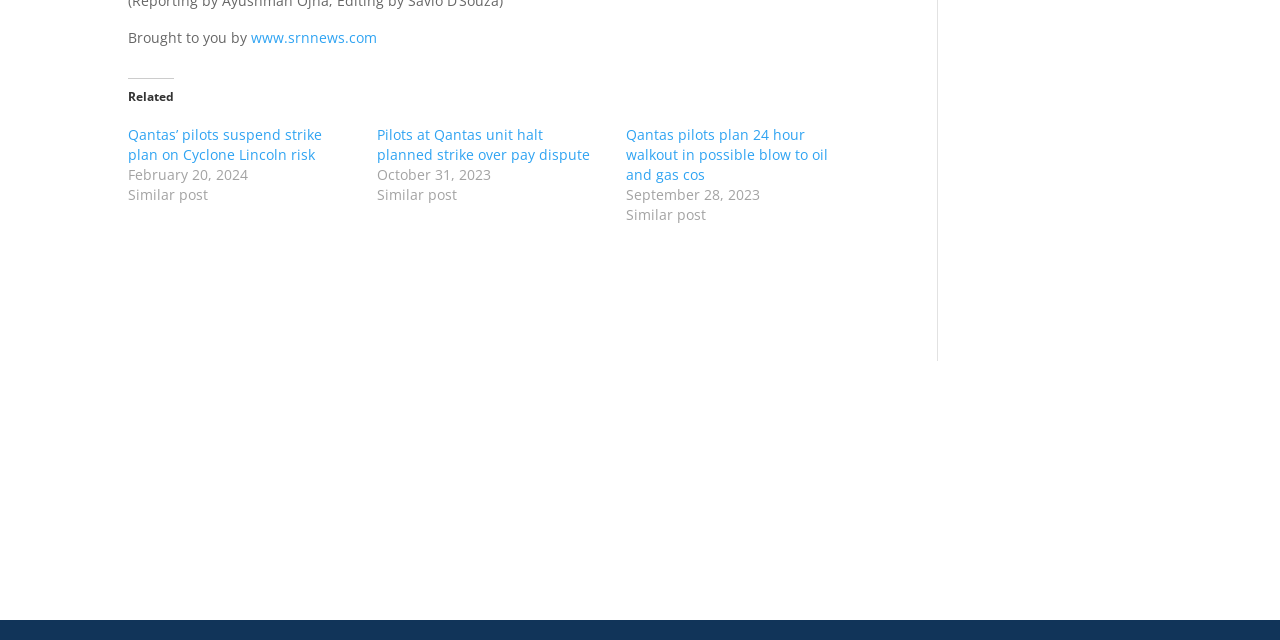Identify and provide the bounding box for the element described by: "www.srnnews.com".

[0.196, 0.044, 0.295, 0.074]